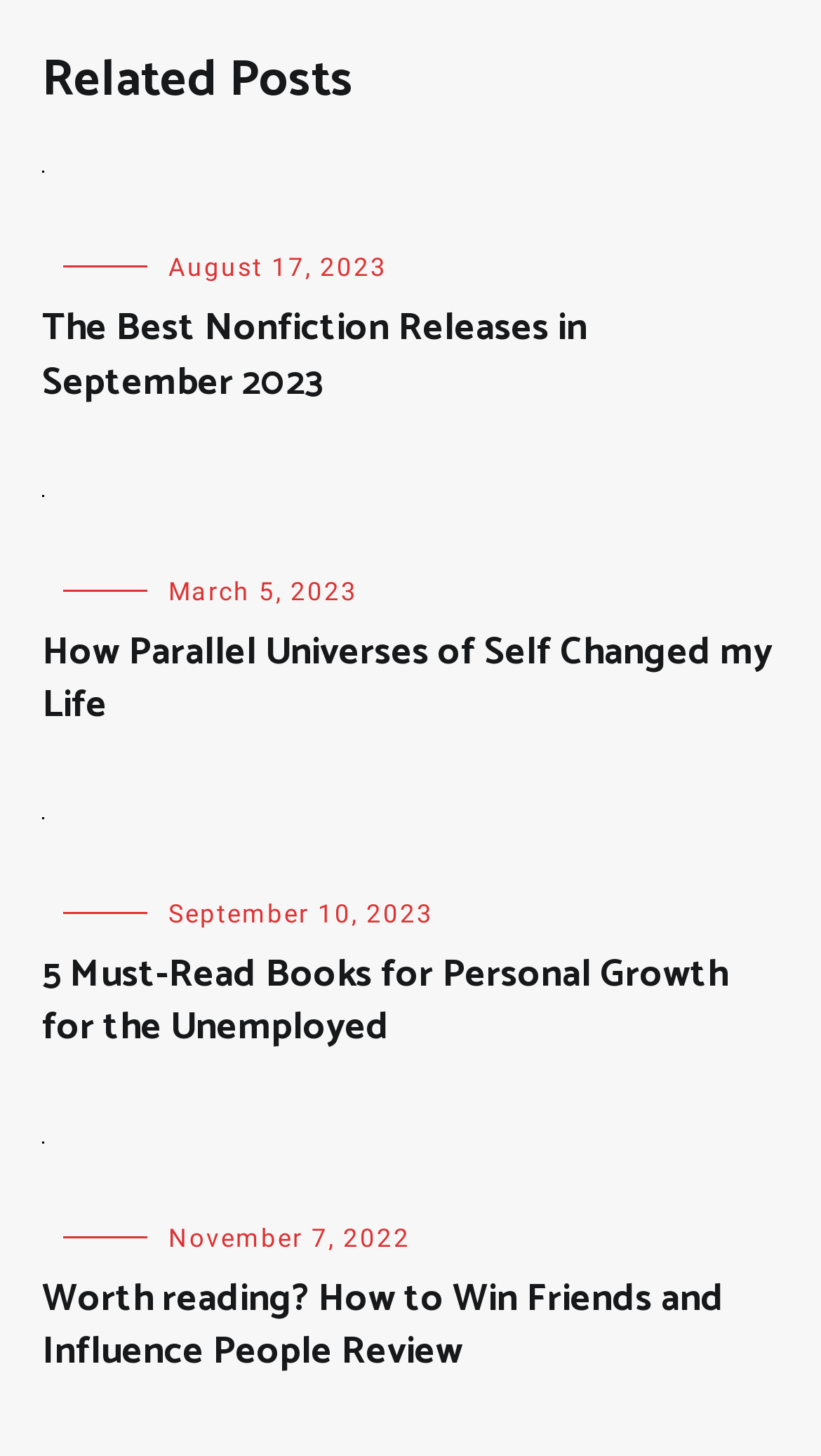Determine the bounding box coordinates of the clickable element necessary to fulfill the instruction: "View Articles". Provide the coordinates as four float numbers within the 0 to 1 range, i.e., [left, top, right, bottom].

[0.051, 0.396, 0.174, 0.416]